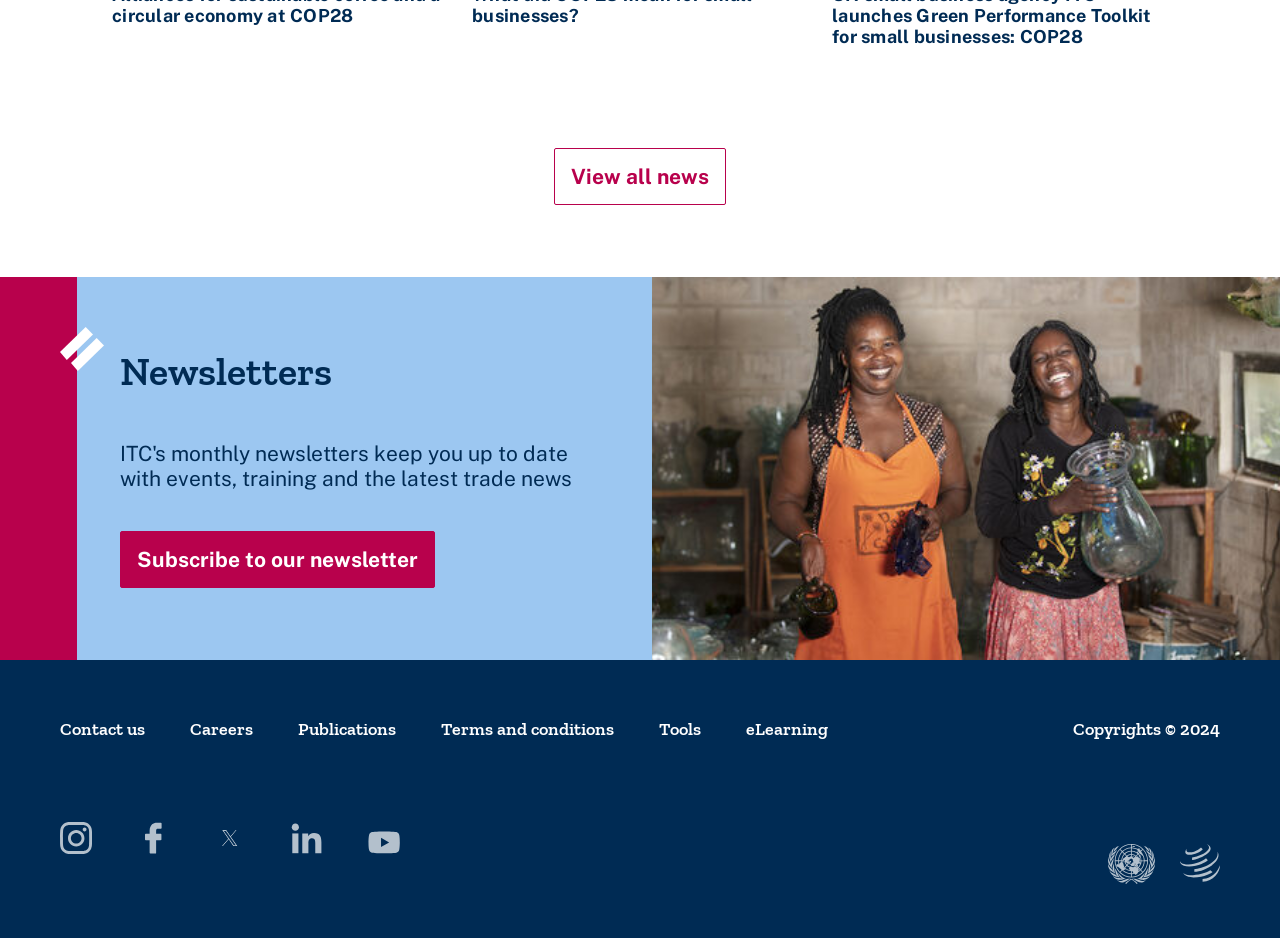Identify the bounding box of the UI element described as follows: "Contact us". Provide the coordinates as four float numbers in the range of 0 to 1 [left, top, right, bottom].

[0.047, 0.765, 0.113, 0.789]